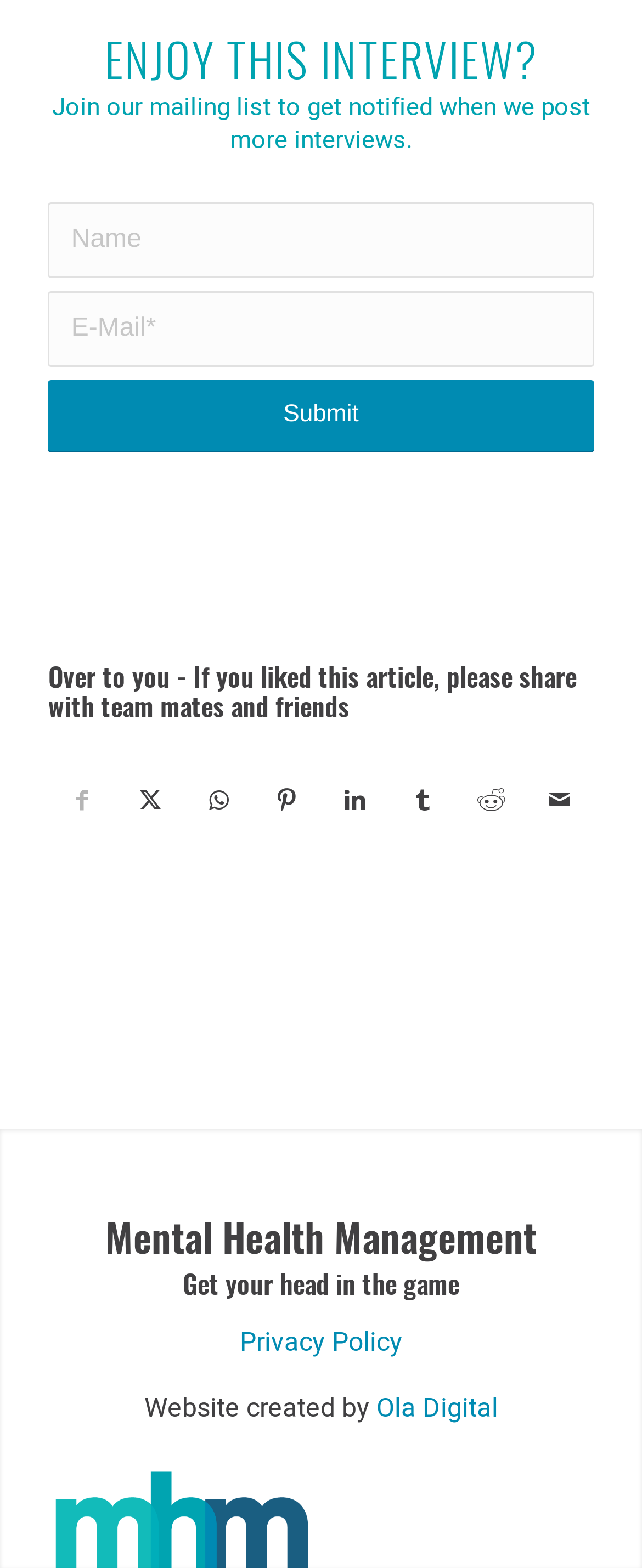Observe the image and answer the following question in detail: Who created the website?

The text 'Website created by Ola Digital' is present at the bottom of the webpage, which indicates that Ola Digital is the creator of the website.